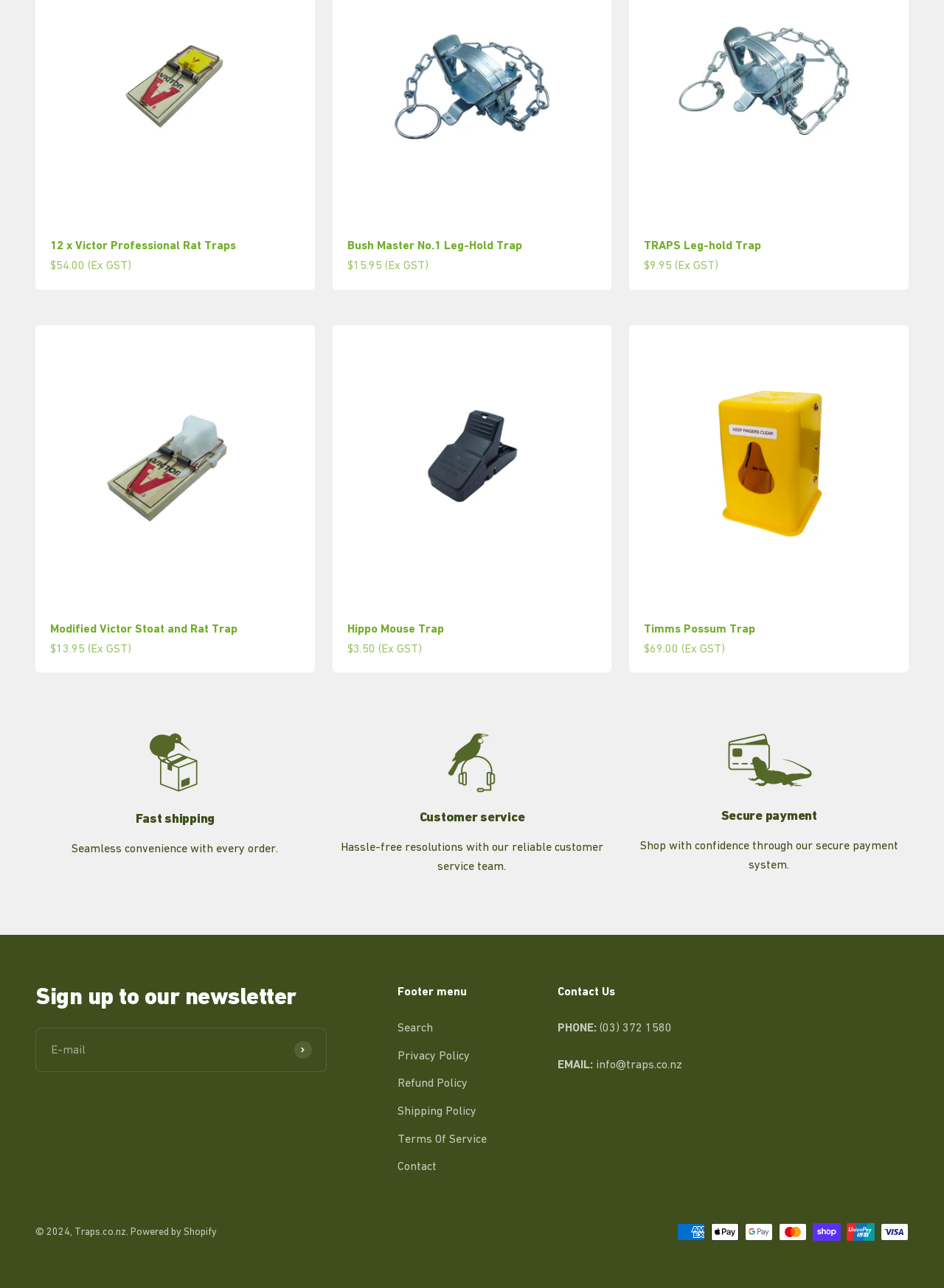Find and provide the bounding box coordinates for the UI element described with: "parent_node: E-mail name="contact[email]" placeholder=""".

[0.038, 0.798, 0.346, 0.832]